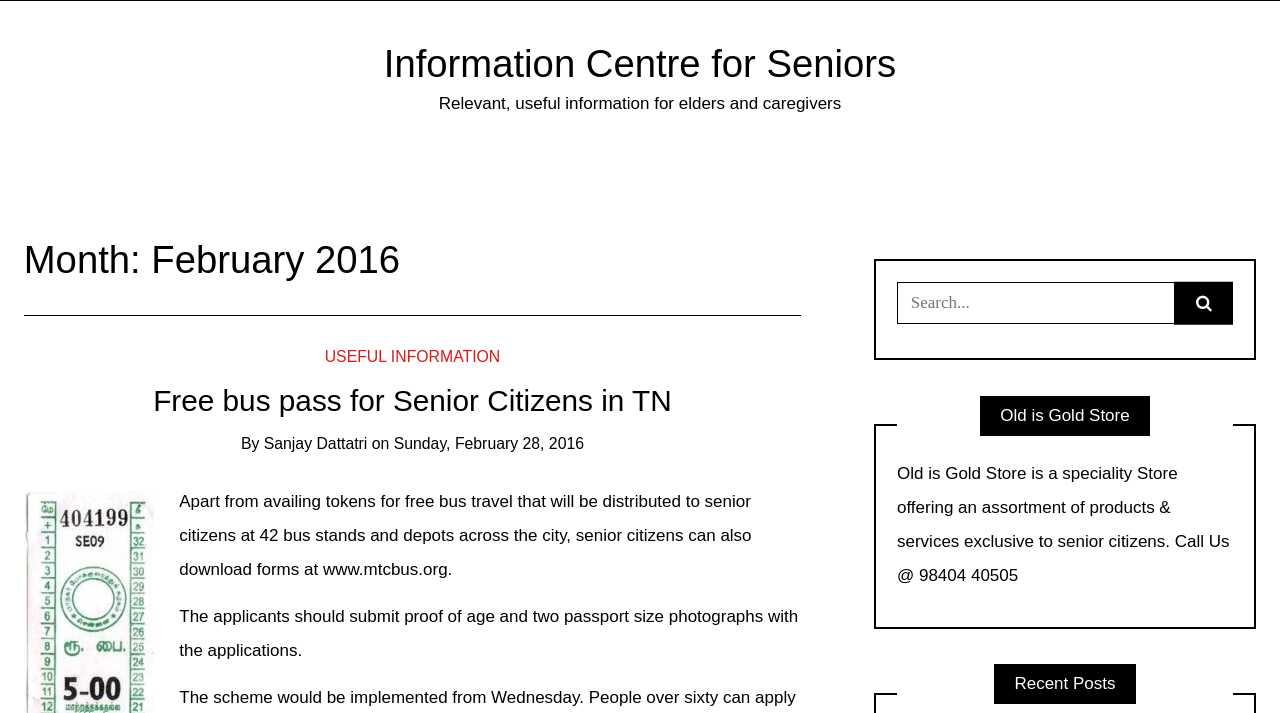What is the date of the article about free bus passes for senior citizens?
Using the information from the image, provide a comprehensive answer to the question.

The webpage has an article about free bus passes for senior citizens, which was published on Sunday, February 28, 2016, as indicated by the date mentioned in the article.